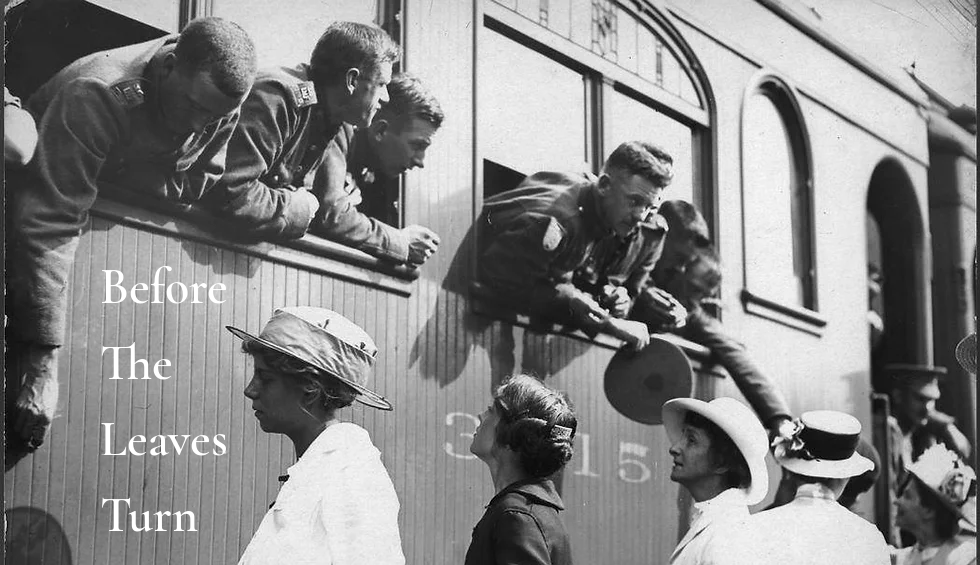Explain the details of the image you are viewing.

The image captures a poignant scene from the play "Before The Leaves Turn." It features soldiers leaning out of a train window, engaging with a group of women standing below. The expressions on the faces reveal a mix of emotions—anticipation, farewell, and perhaps a sense of longing. The backdrop suggests a period during or just after the First World War, reflecting the theme of the play, which centers around the experiences of two families during challenging times. 

Prominently displayed in the image are the words "Before The Leaves Turn," emphasizing the title and setting the stage for a narrative about love, loss, and resilience in the face of adversity. This powerful visual encapsulates the touching, funny, and poignant essence of the story, inviting the audience to explore the lives of those "left at home" during wartime and their impact on one another.